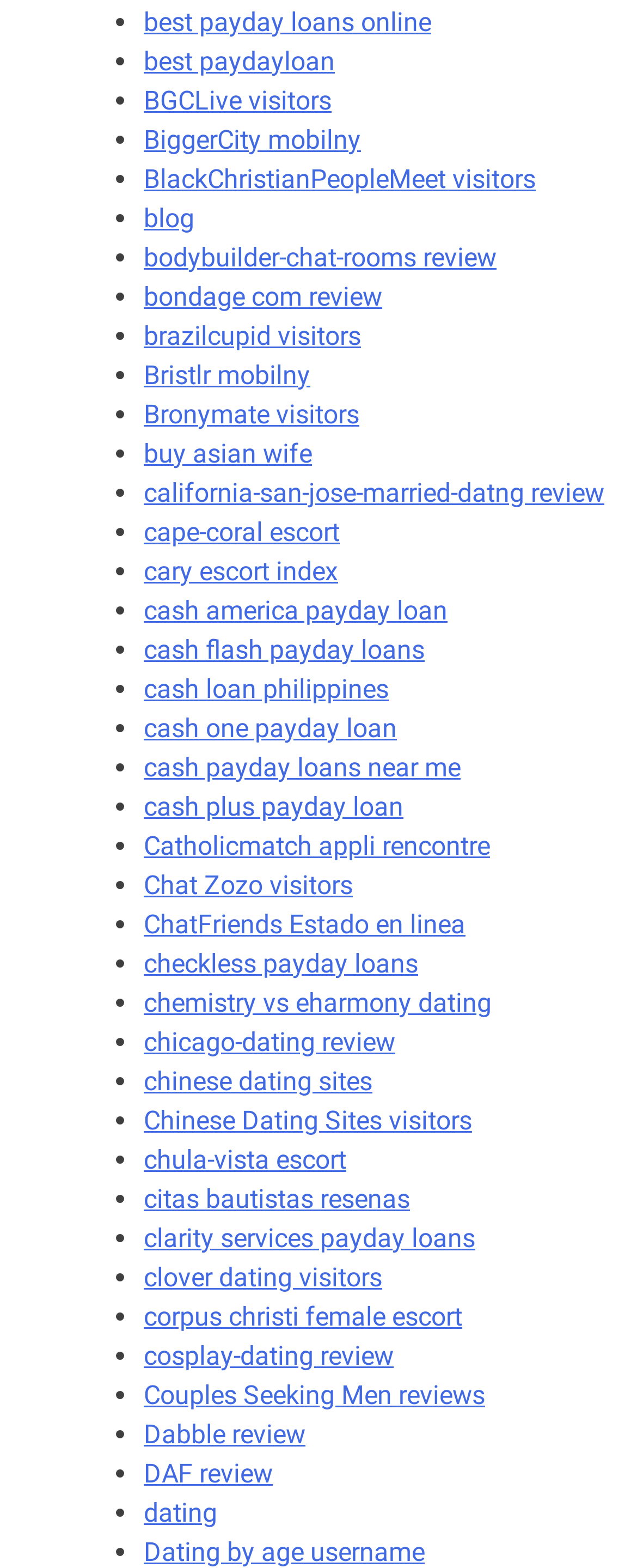Please provide the bounding box coordinates for the element that needs to be clicked to perform the following instruction: "read bodybuilder-chat-rooms review". The coordinates should be given as four float numbers between 0 and 1, i.e., [left, top, right, bottom].

[0.226, 0.154, 0.779, 0.174]